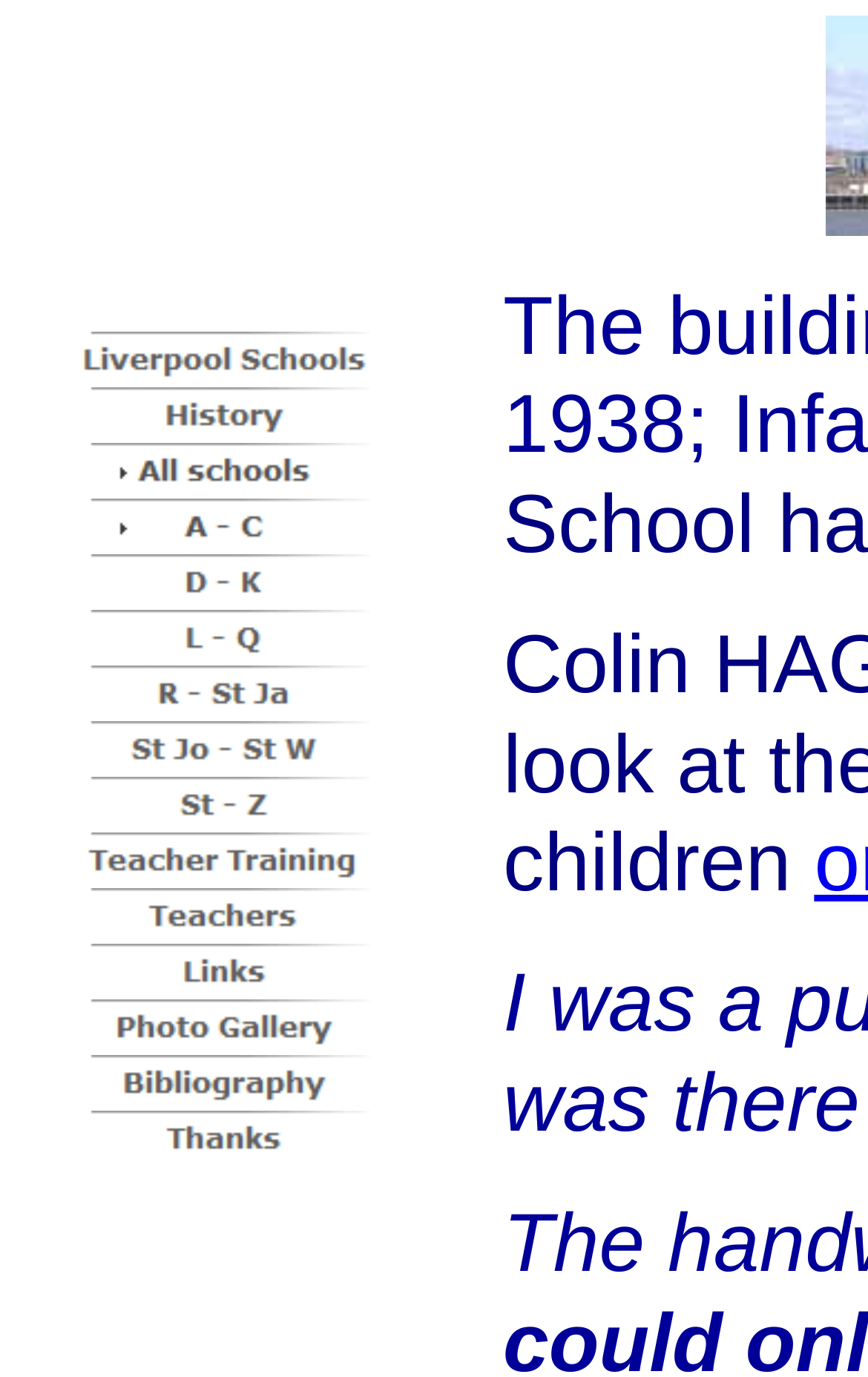Please provide a short answer using a single word or phrase for the question:
How many subcategories are there under 'Liverpool Schools'?

12